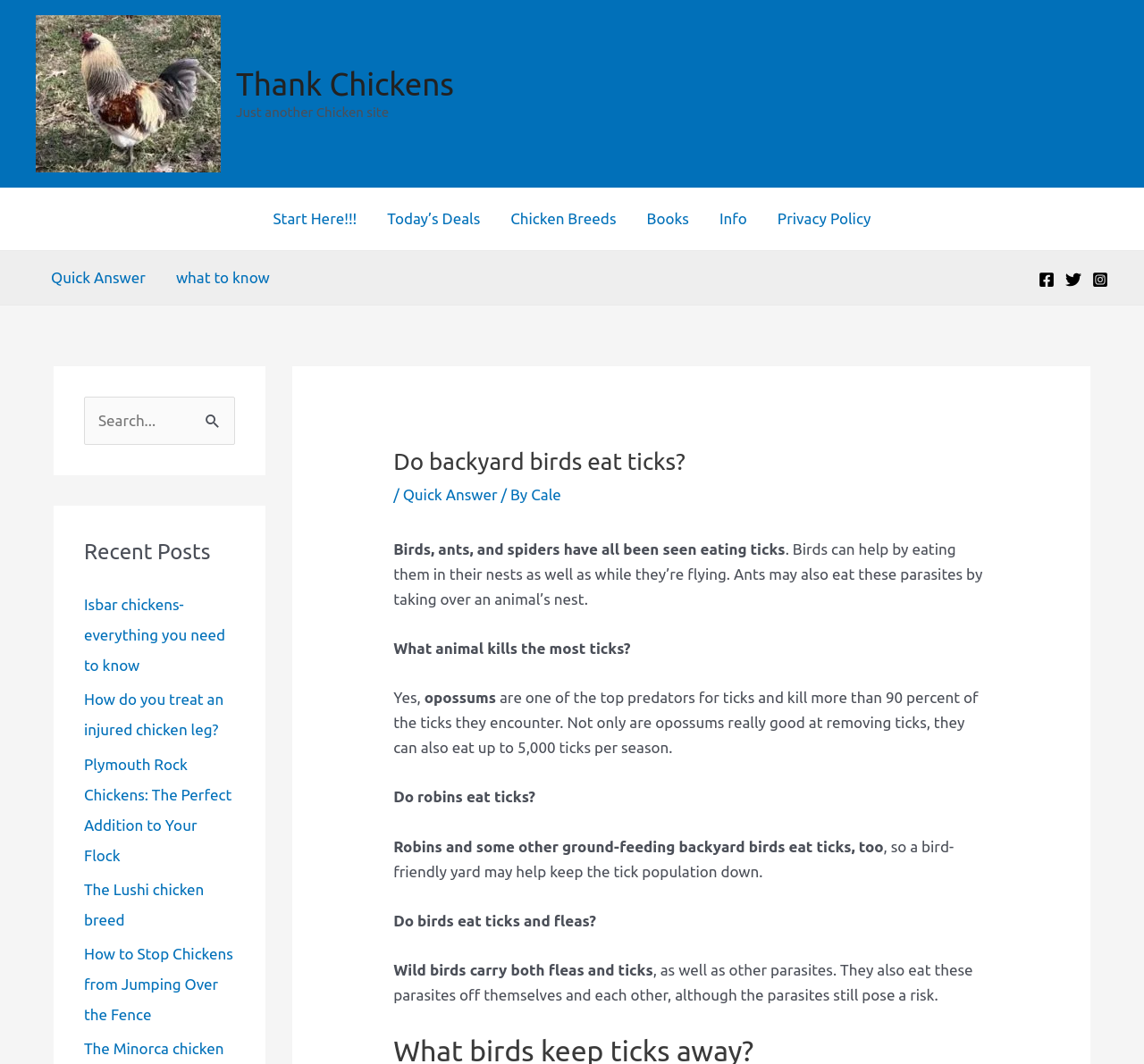Please determine the bounding box coordinates for the element that should be clicked to follow these instructions: "Check out the 'Recent Posts' section".

[0.073, 0.504, 0.205, 0.534]